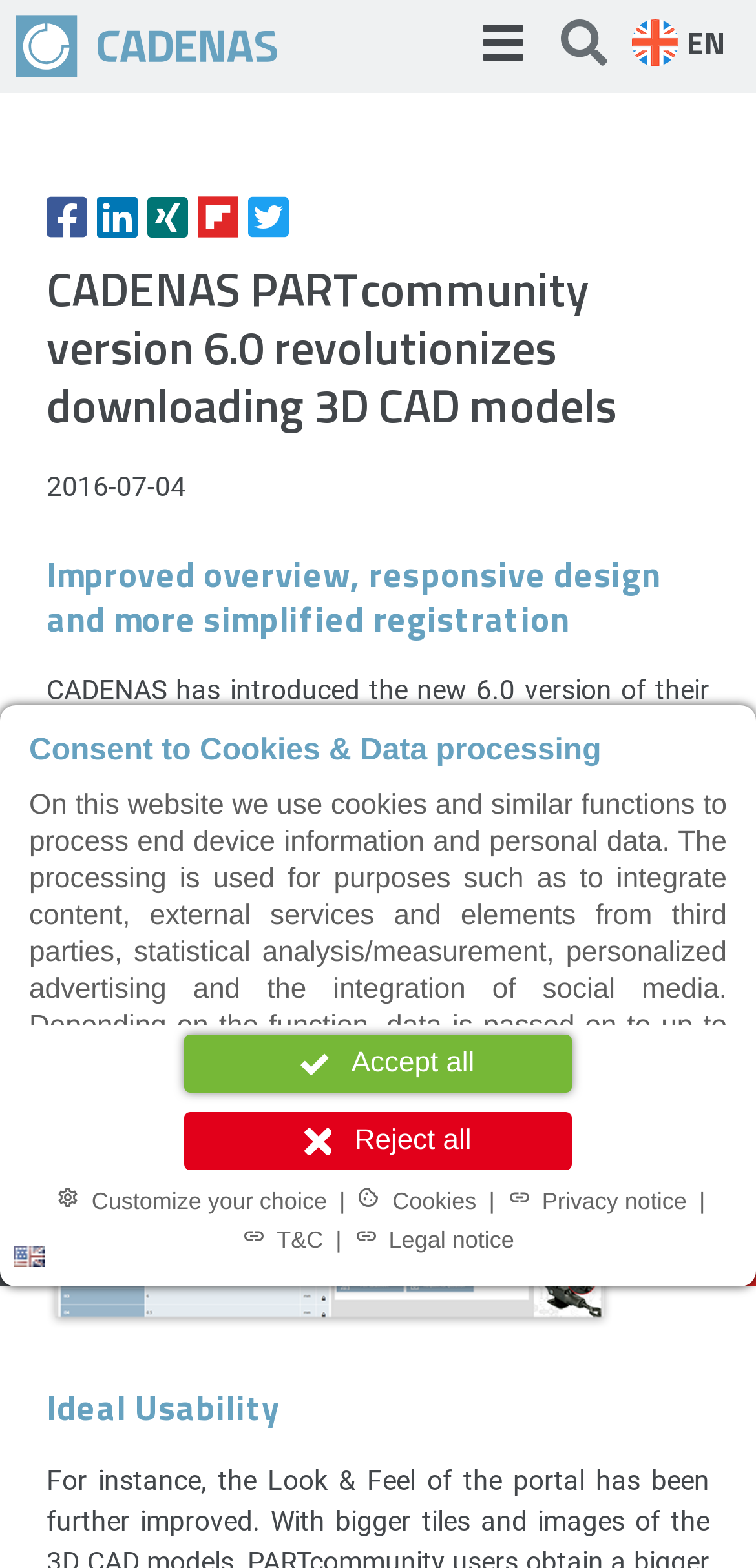Please provide the bounding box coordinates for the element that needs to be clicked to perform the following instruction: "Change language". The coordinates should be given as four float numbers between 0 and 1, i.e., [left, top, right, bottom].

[0.008, 0.786, 0.069, 0.817]